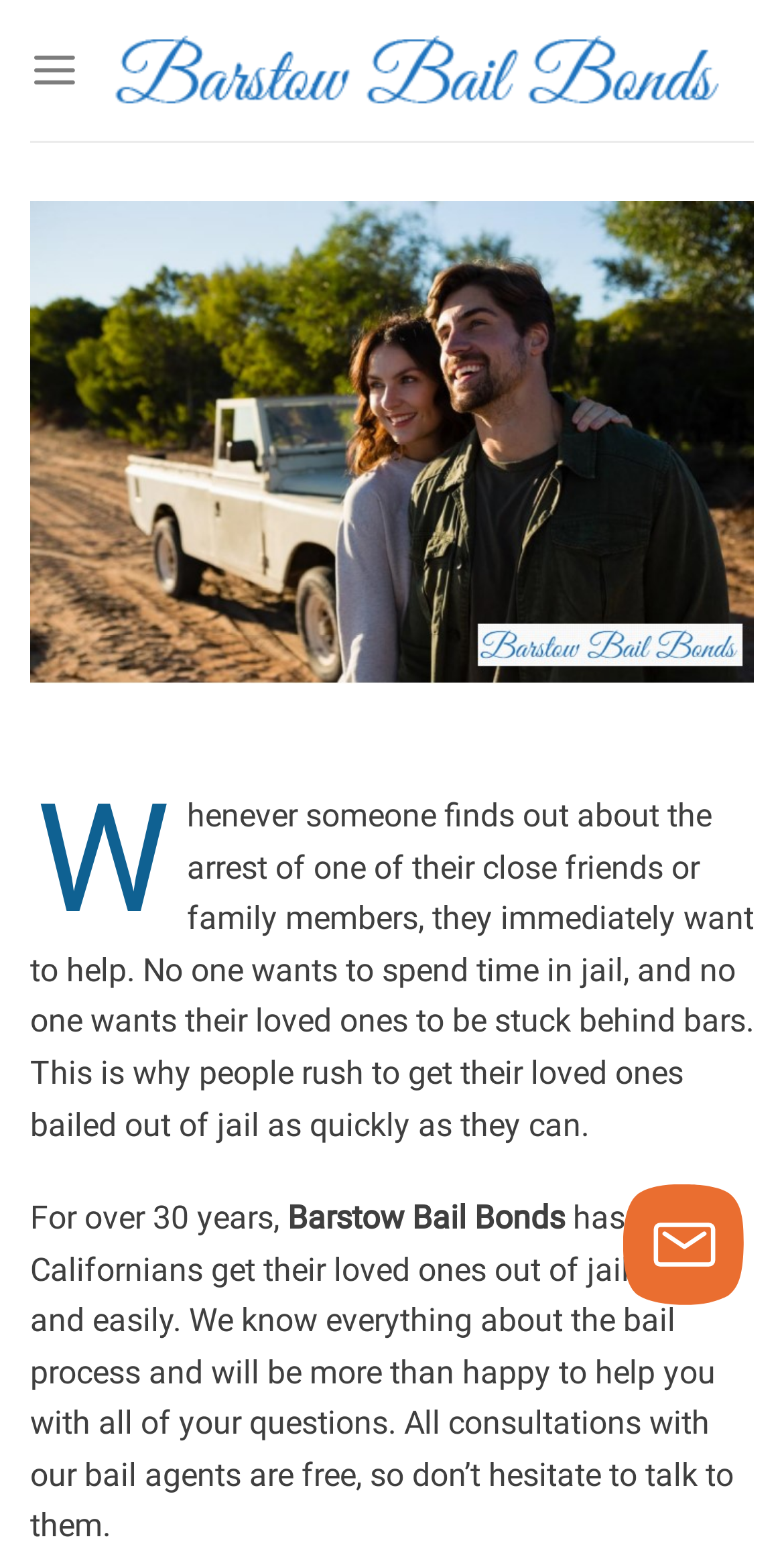What is the current state of the menu?
Provide a detailed answer to the question using information from the image.

The current state of the menu can be determined by examining the element properties, which indicate that the menu is not expanded. This suggests that the menu is currently collapsed and not displaying its contents.